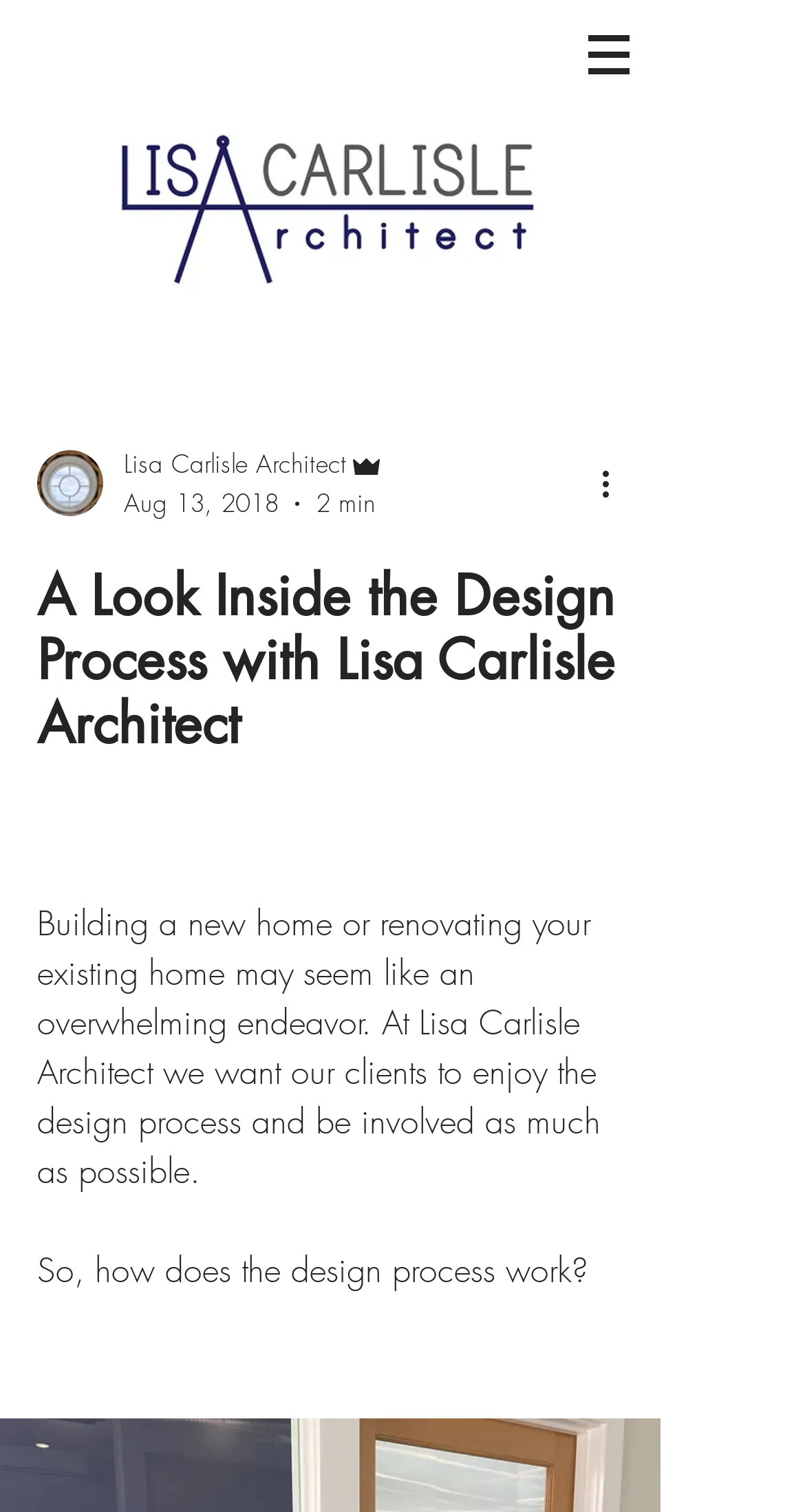What is the name of the architect?
Ensure your answer is thorough and detailed.

The name of the architect can be found in the logo image at the top left of the webpage, which is labeled as 'LisaCarlisleArchitect_Logo_4C Final.jpg'. Additionally, the text 'Lisa Carlisle Architect' is also present in the link below the logo.